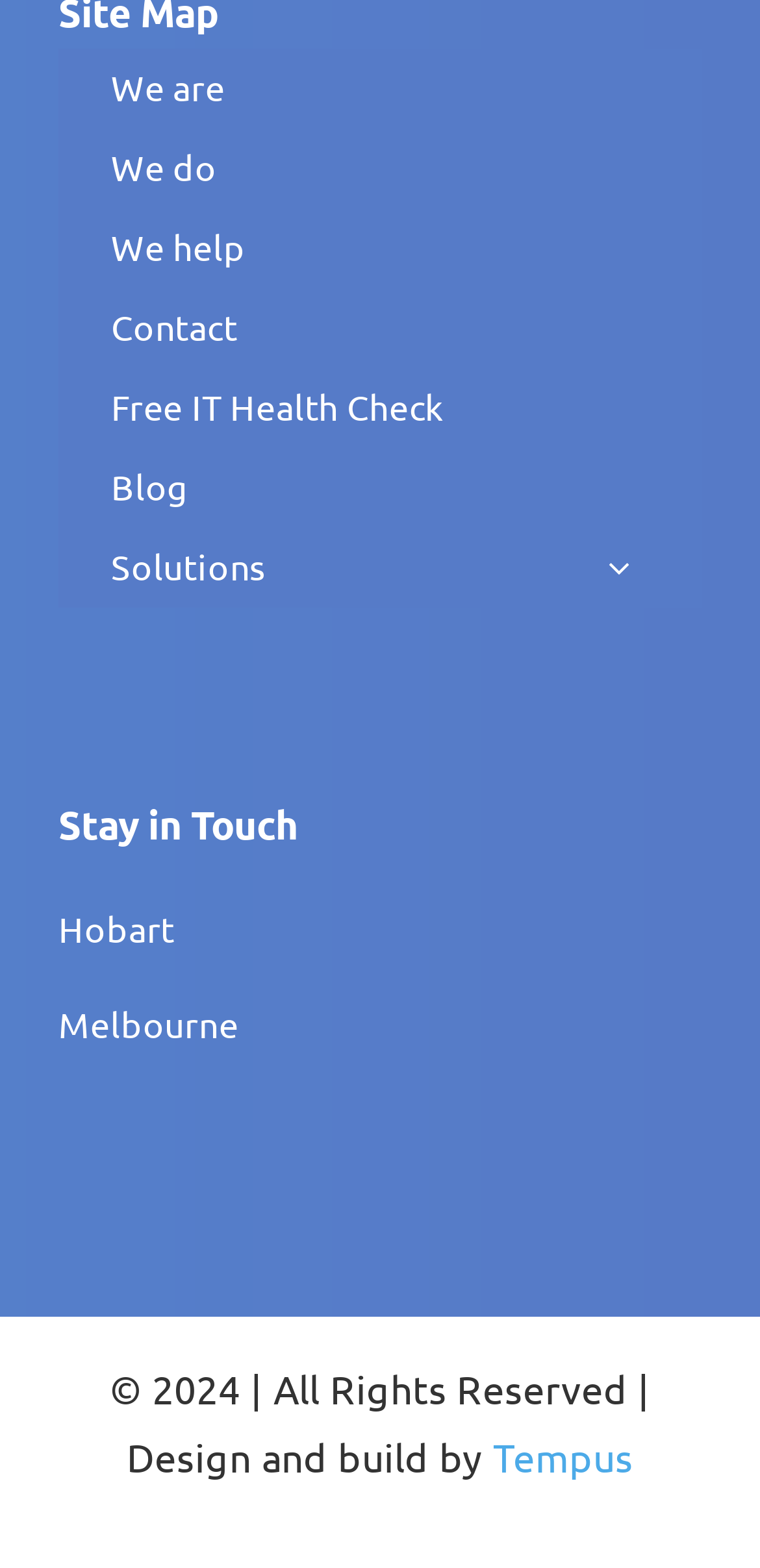From the given element description: "Contact", find the bounding box for the UI element. Provide the coordinates as four float numbers between 0 and 1, in the order [left, top, right, bottom].

[0.077, 0.184, 0.923, 0.234]